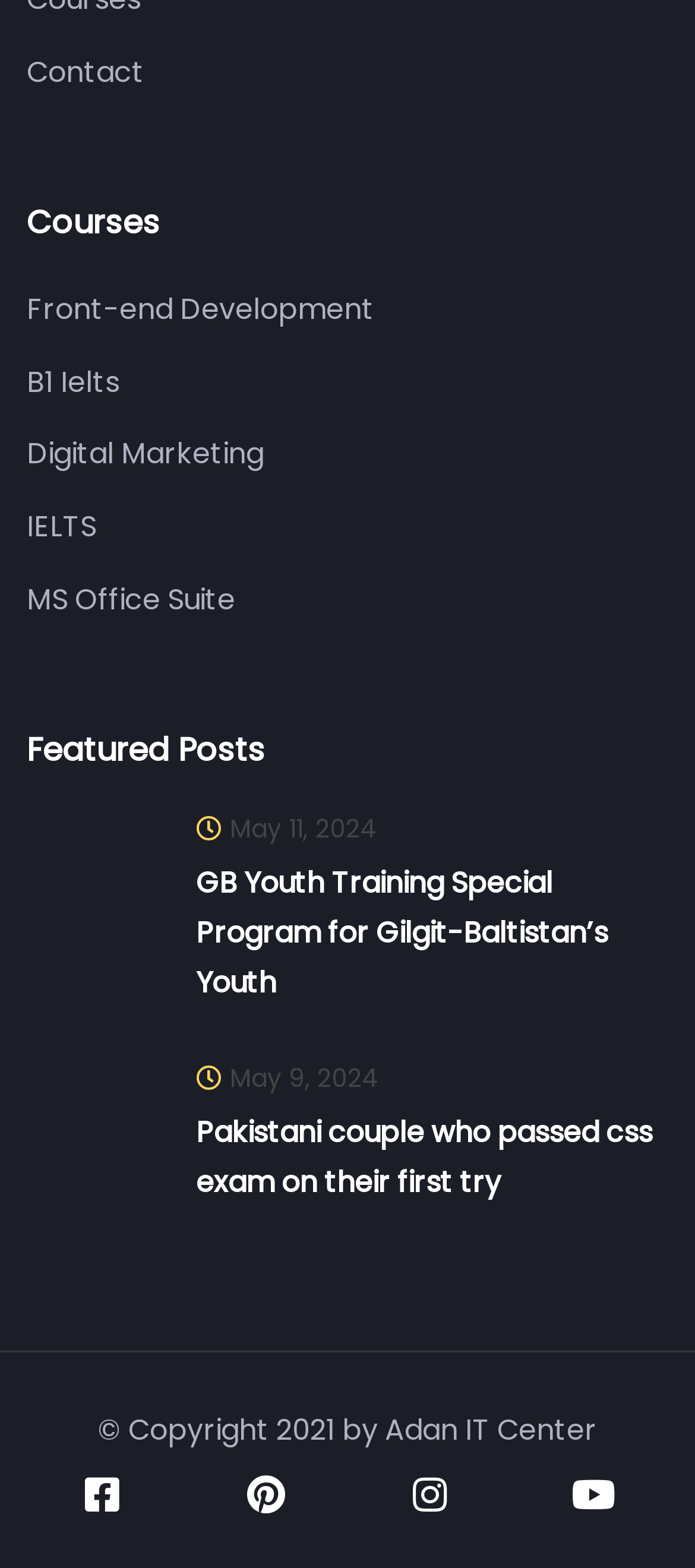How many social media links are at the bottom of the page?
Please provide a comprehensive answer based on the information in the image.

I counted the number of social media links at the bottom of the page, which are Facebook, Pinterest, Instagram, and Youtube. There are 4 links in total.